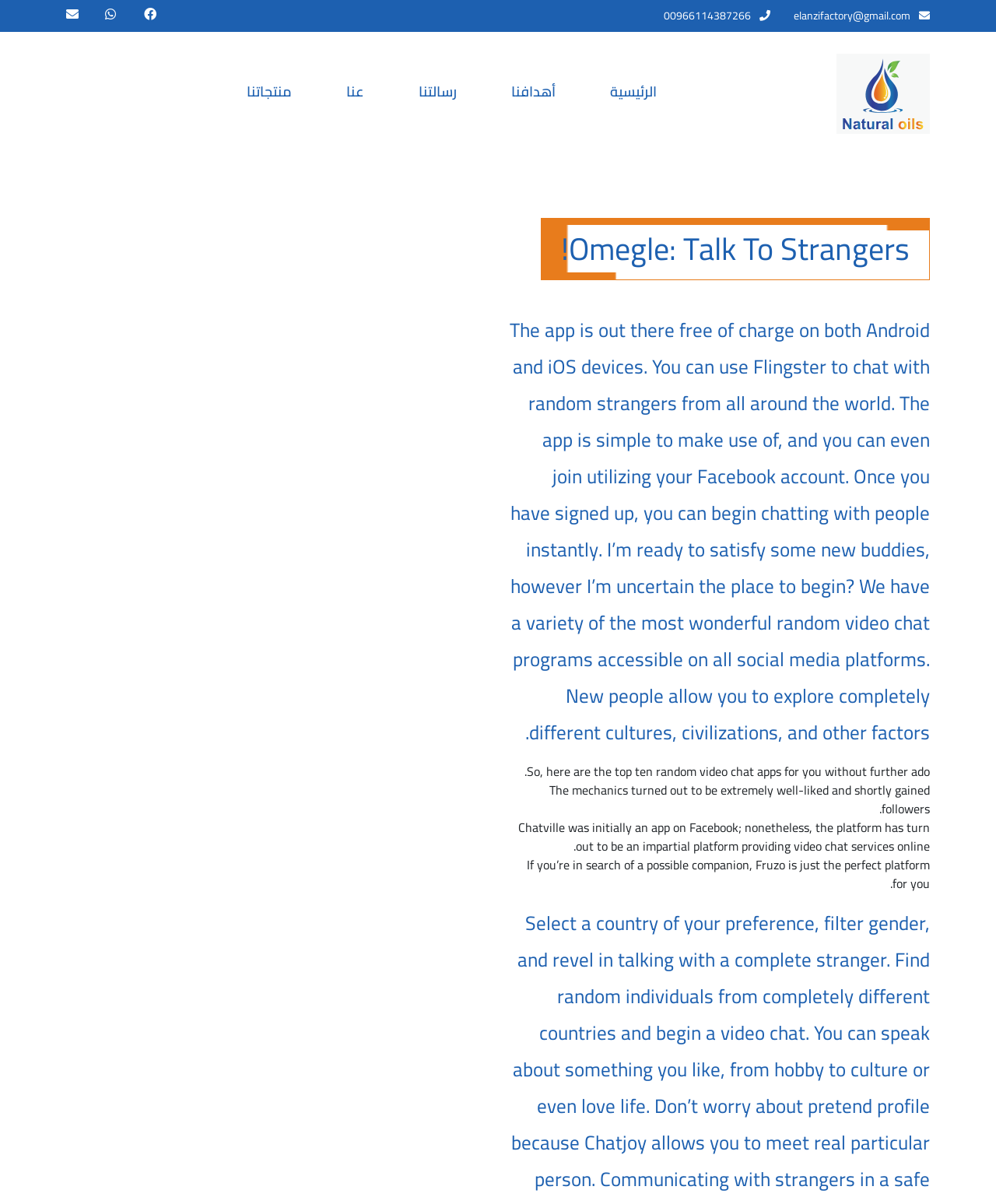Provide the bounding box coordinates of the area you need to click to execute the following instruction: "Learn about our goals".

[0.513, 0.068, 0.558, 0.085]